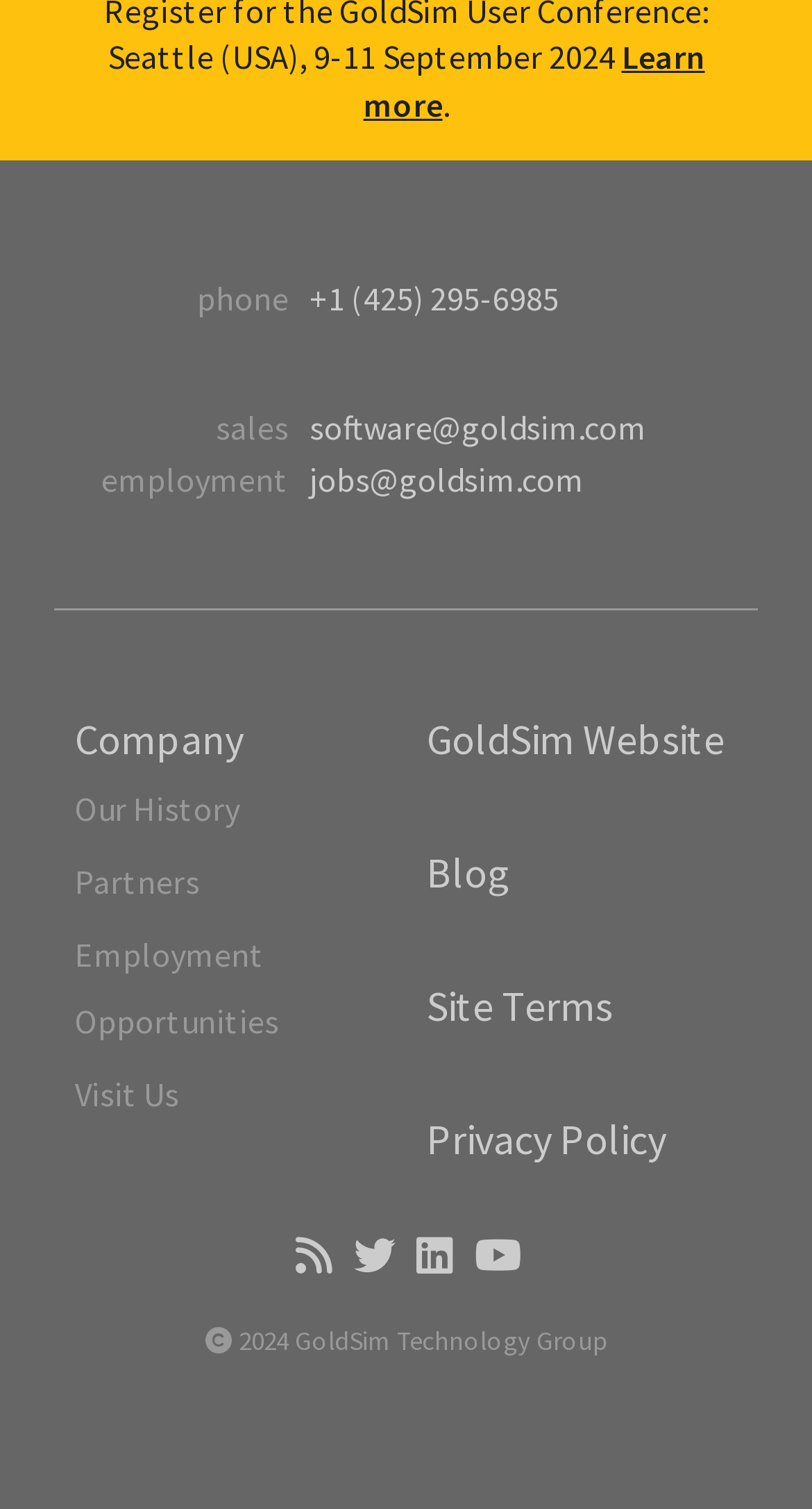Determine the bounding box coordinates of the section I need to click to execute the following instruction: "Contact the company by phone". Provide the coordinates as four float numbers between 0 and 1, i.e., [left, top, right, bottom].

[0.381, 0.184, 0.689, 0.211]